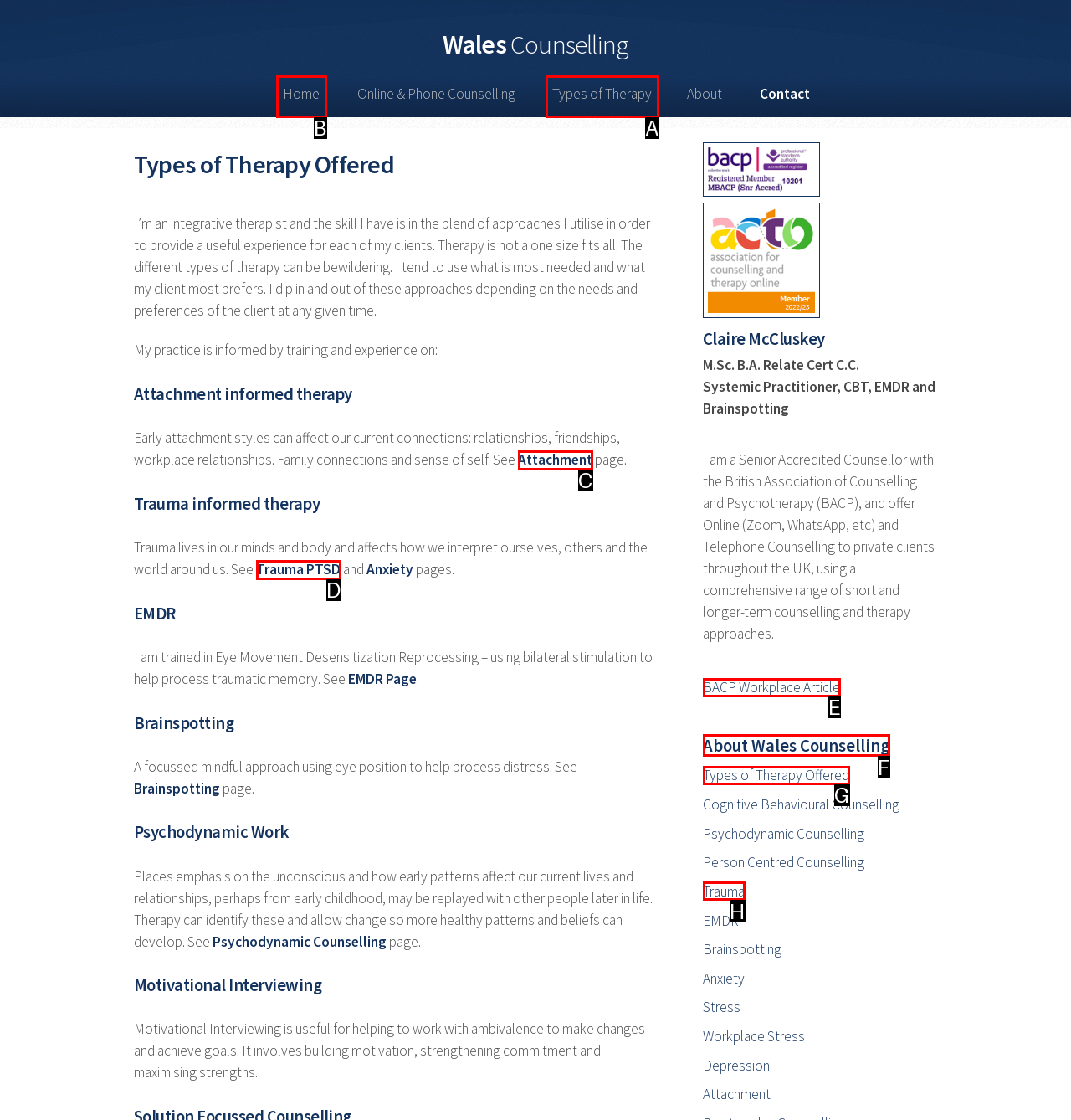Specify which element within the red bounding boxes should be clicked for this task: Click on the 'Home' link Respond with the letter of the correct option.

B